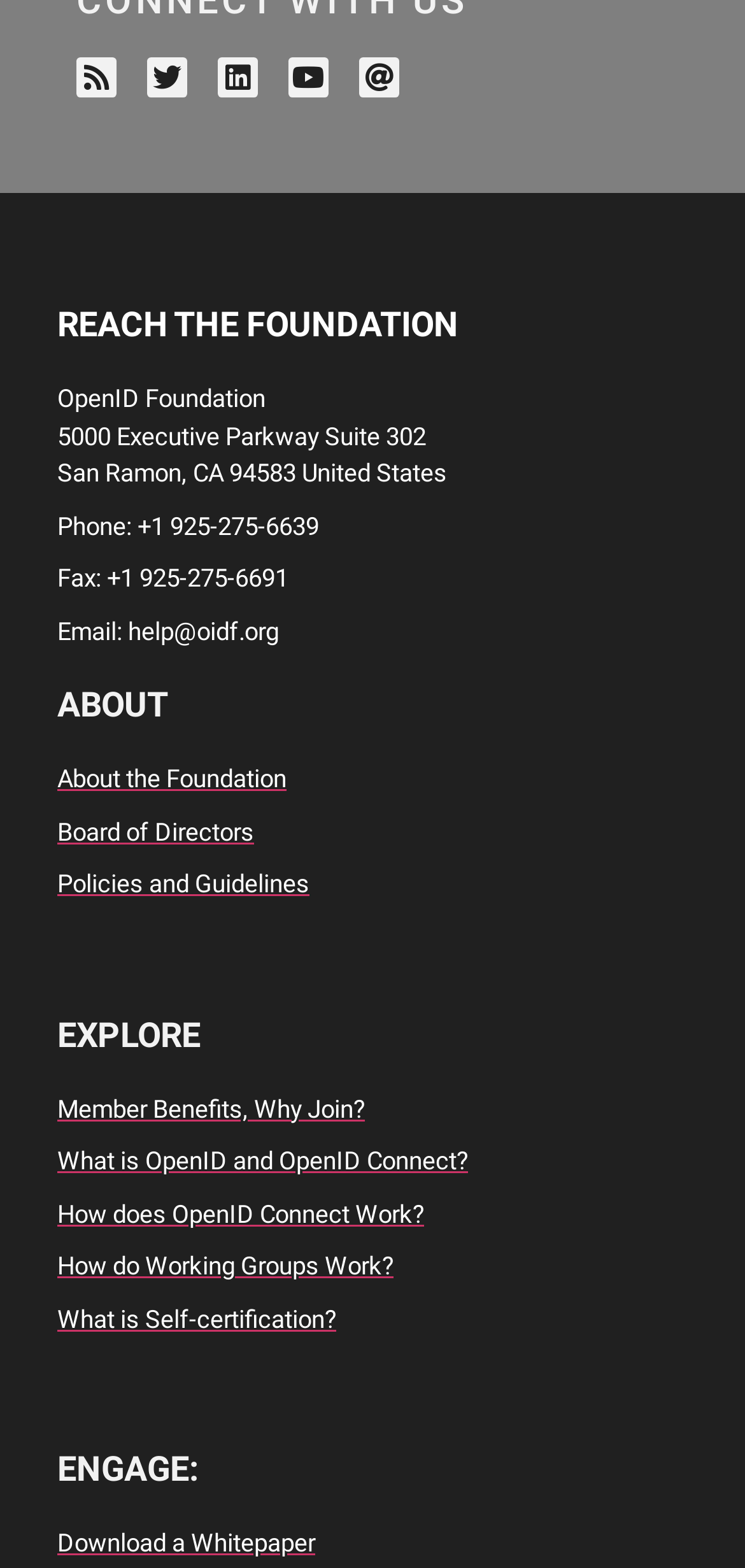What is the organization's phone number?
Look at the screenshot and give a one-word or phrase answer.

+1 925-275-6639